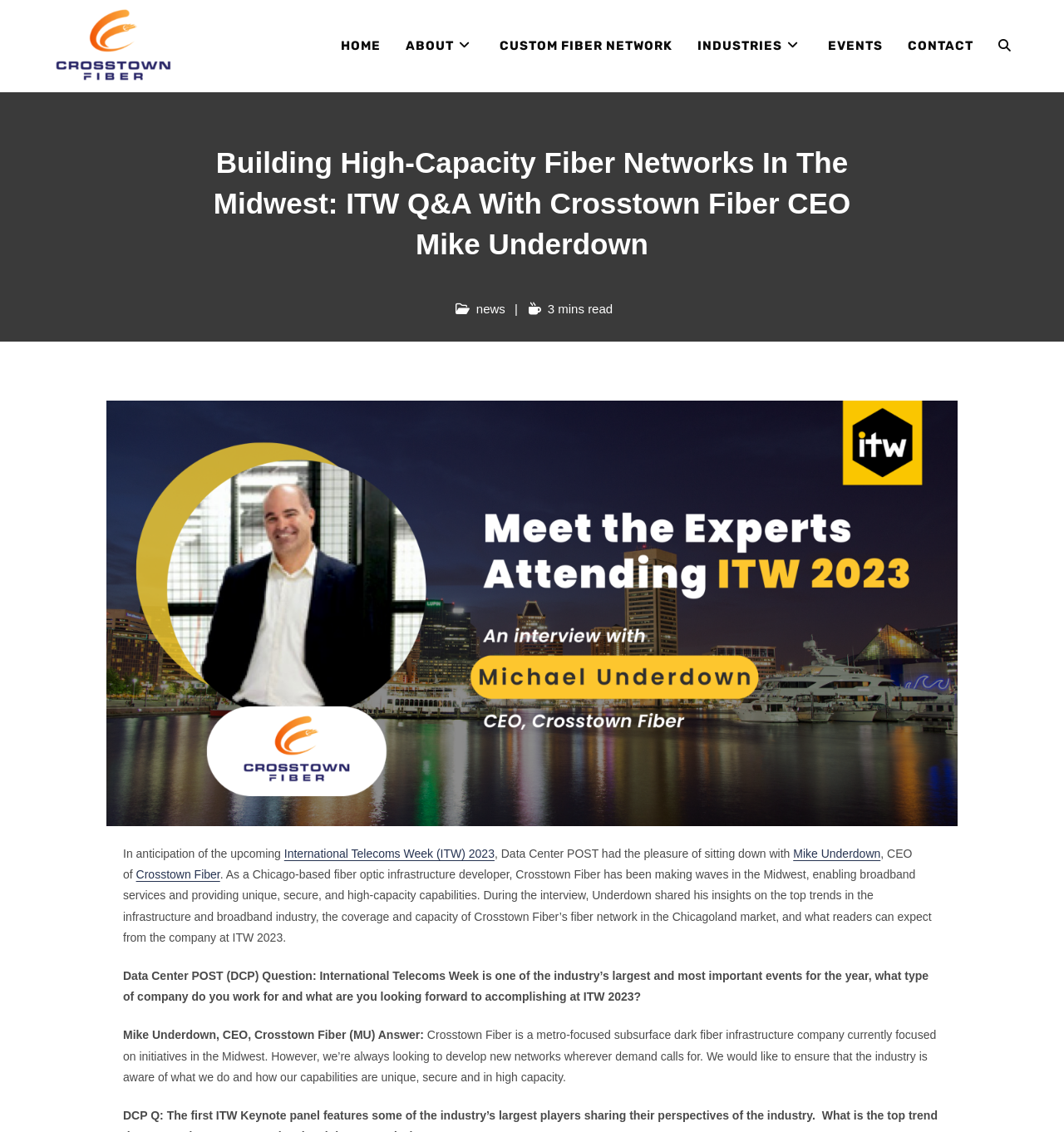Find the bounding box coordinates of the clickable area that will achieve the following instruction: "Read more about Crosstown Fiber".

[0.128, 0.767, 0.207, 0.778]